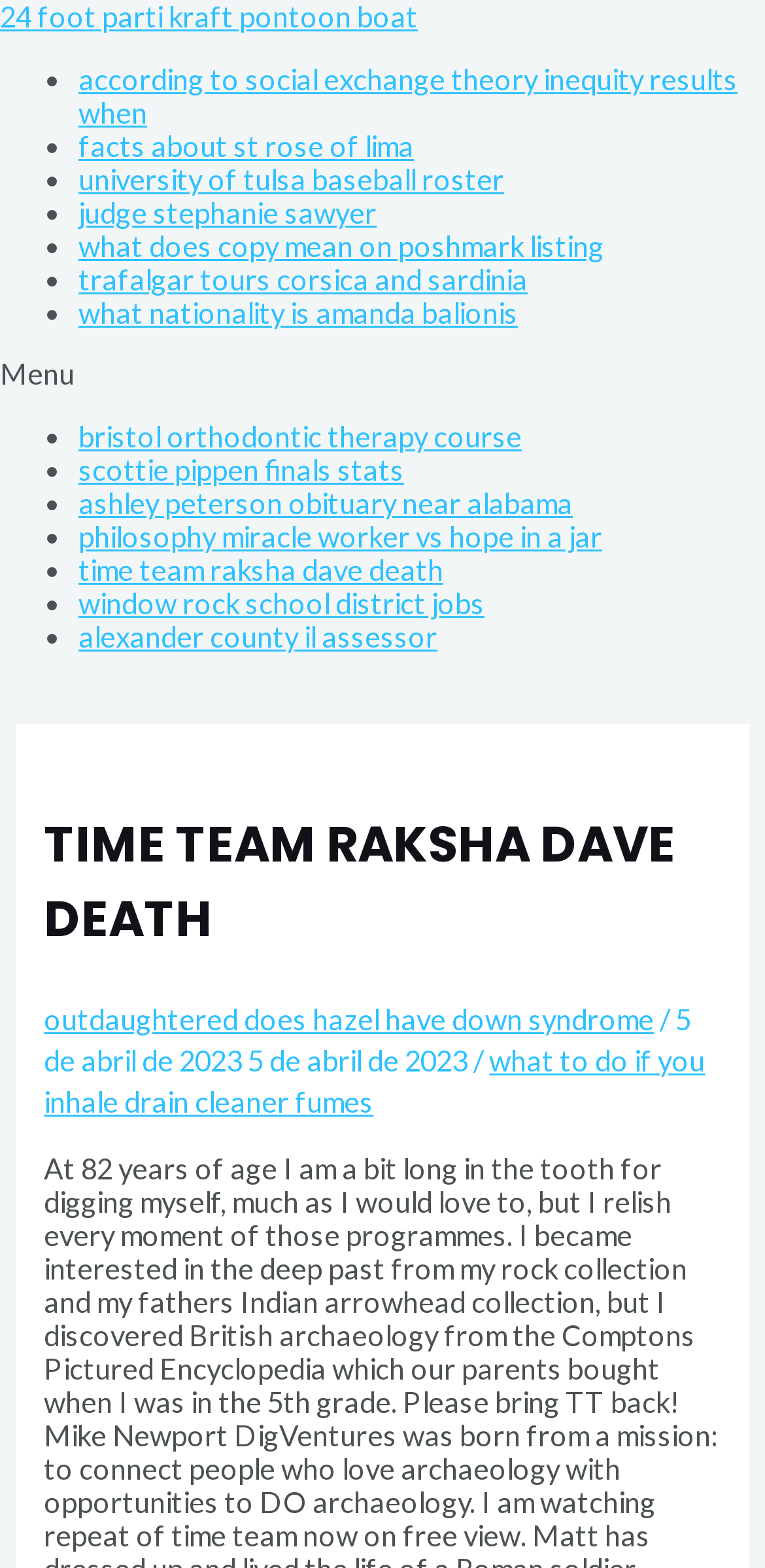Please locate the bounding box coordinates of the element that should be clicked to complete the given instruction: "Explore Trafalgar tours in Corsica and Sardinia".

[0.103, 0.167, 0.69, 0.188]